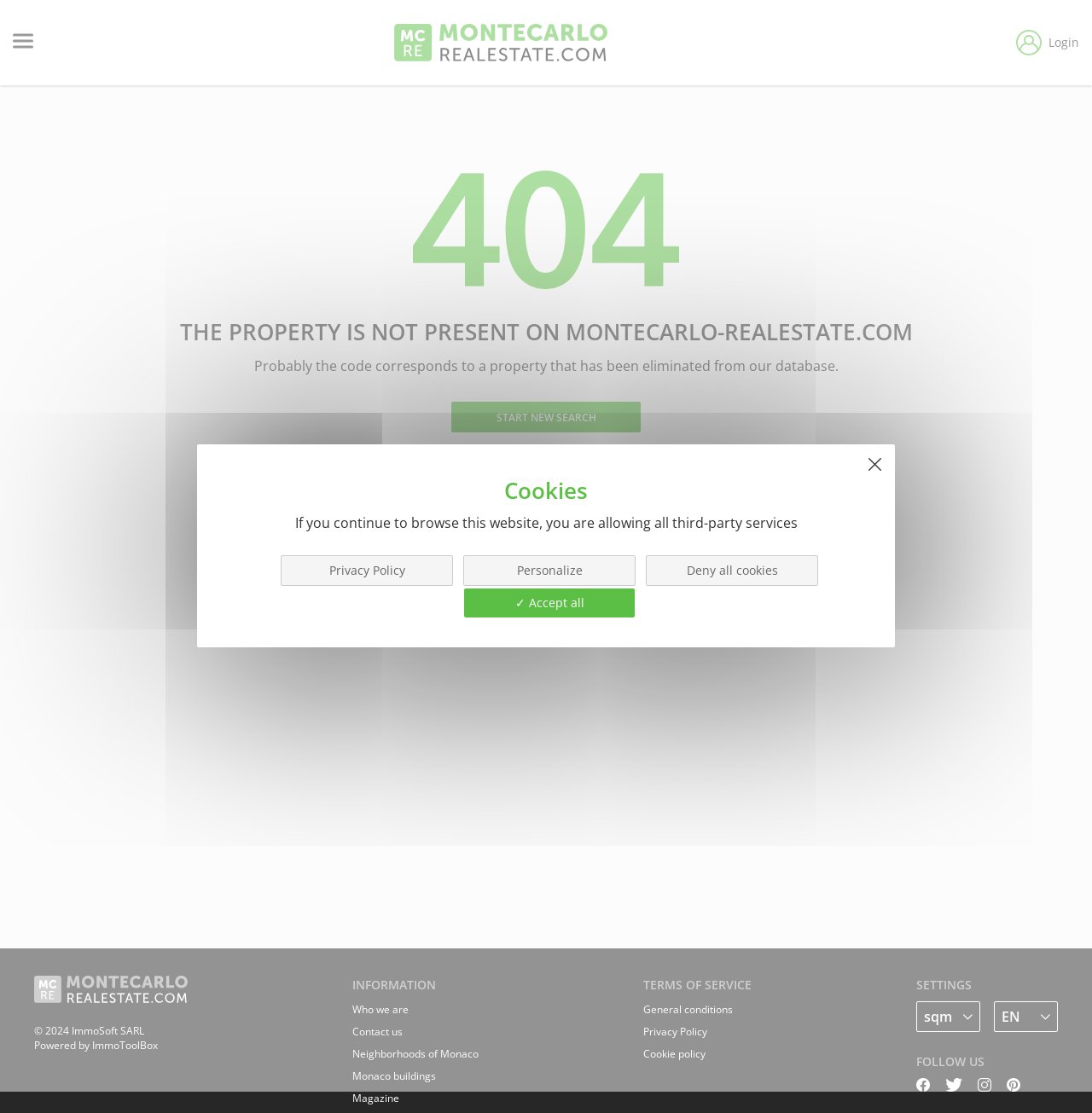What is the text of the footer section?
Provide a detailed answer to the question, using the image to inform your response.

I found the footer section by looking at the elements at the bottom of the page. The element with the coordinates [0.031, 0.92, 0.132, 0.933] has the text '© 2024 ImmoSoft SARL', which is likely the footer section.